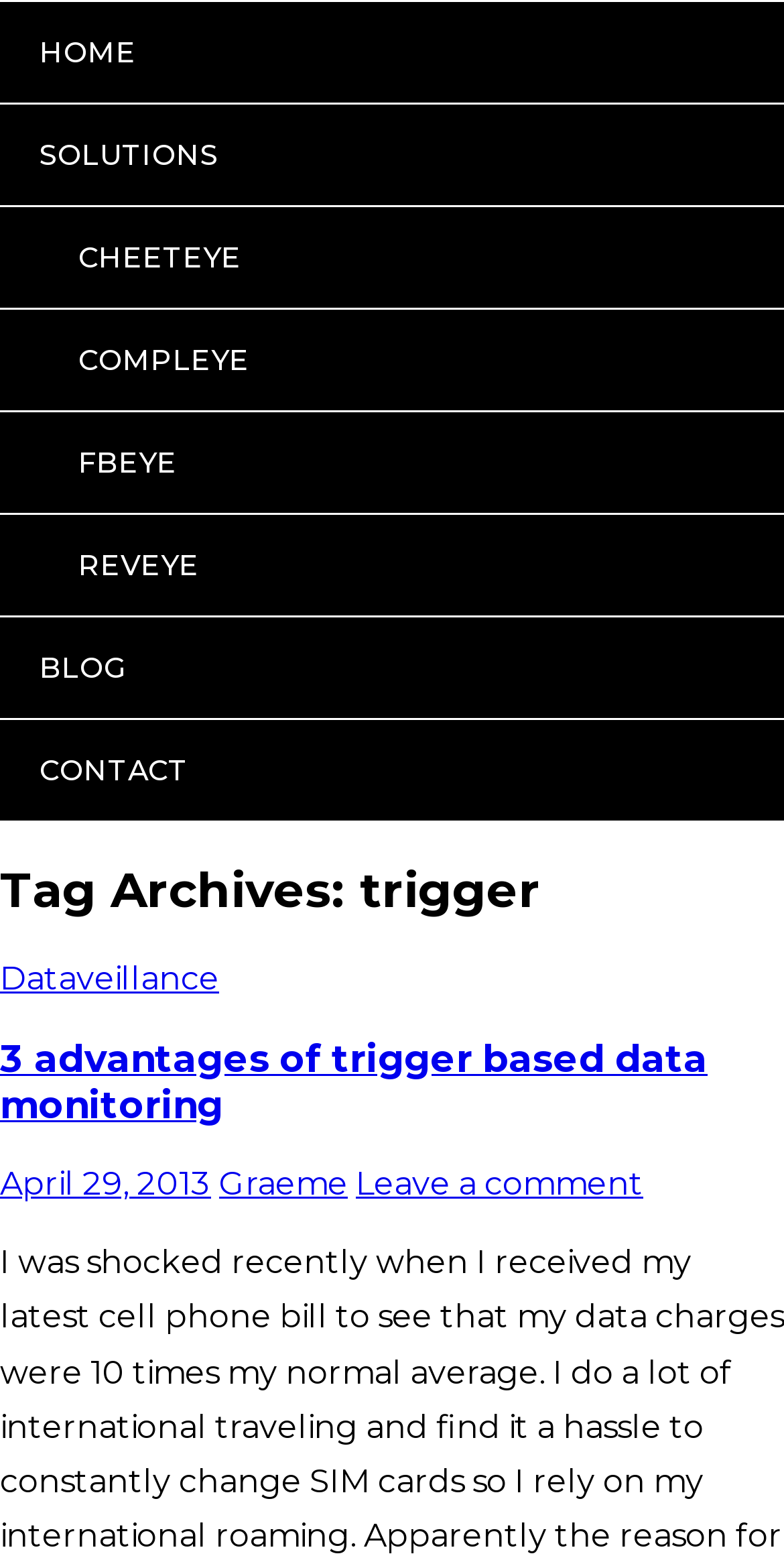Based on the element description April 29, 2013, identify the bounding box of the UI element in the given webpage screenshot. The coordinates should be in the format (top-left x, top-left y, bottom-right x, bottom-right y) and must be between 0 and 1.

[0.0, 0.746, 0.269, 0.77]